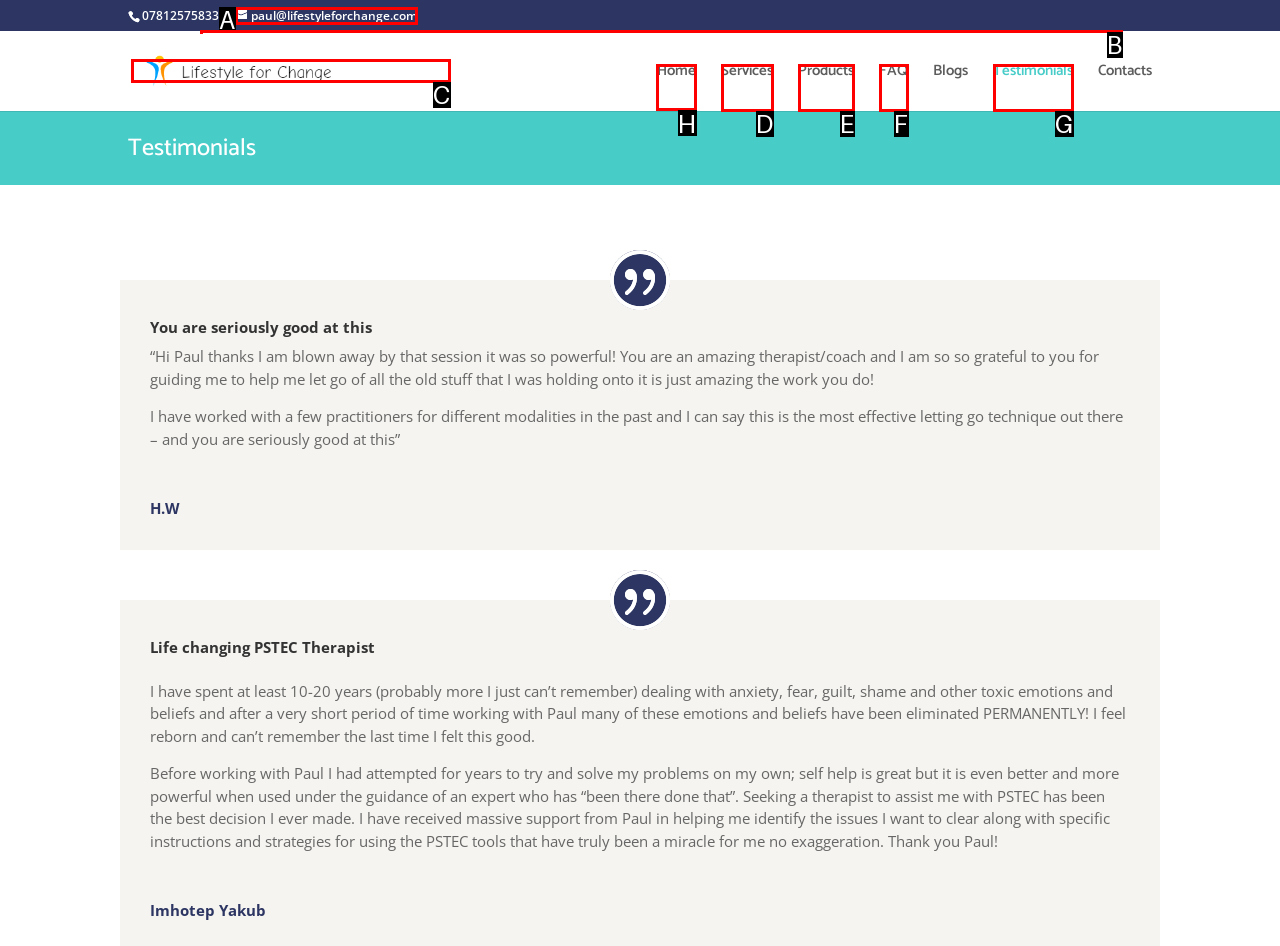Determine the HTML element to click for the instruction: Click the 'Home' link.
Answer with the letter corresponding to the correct choice from the provided options.

H